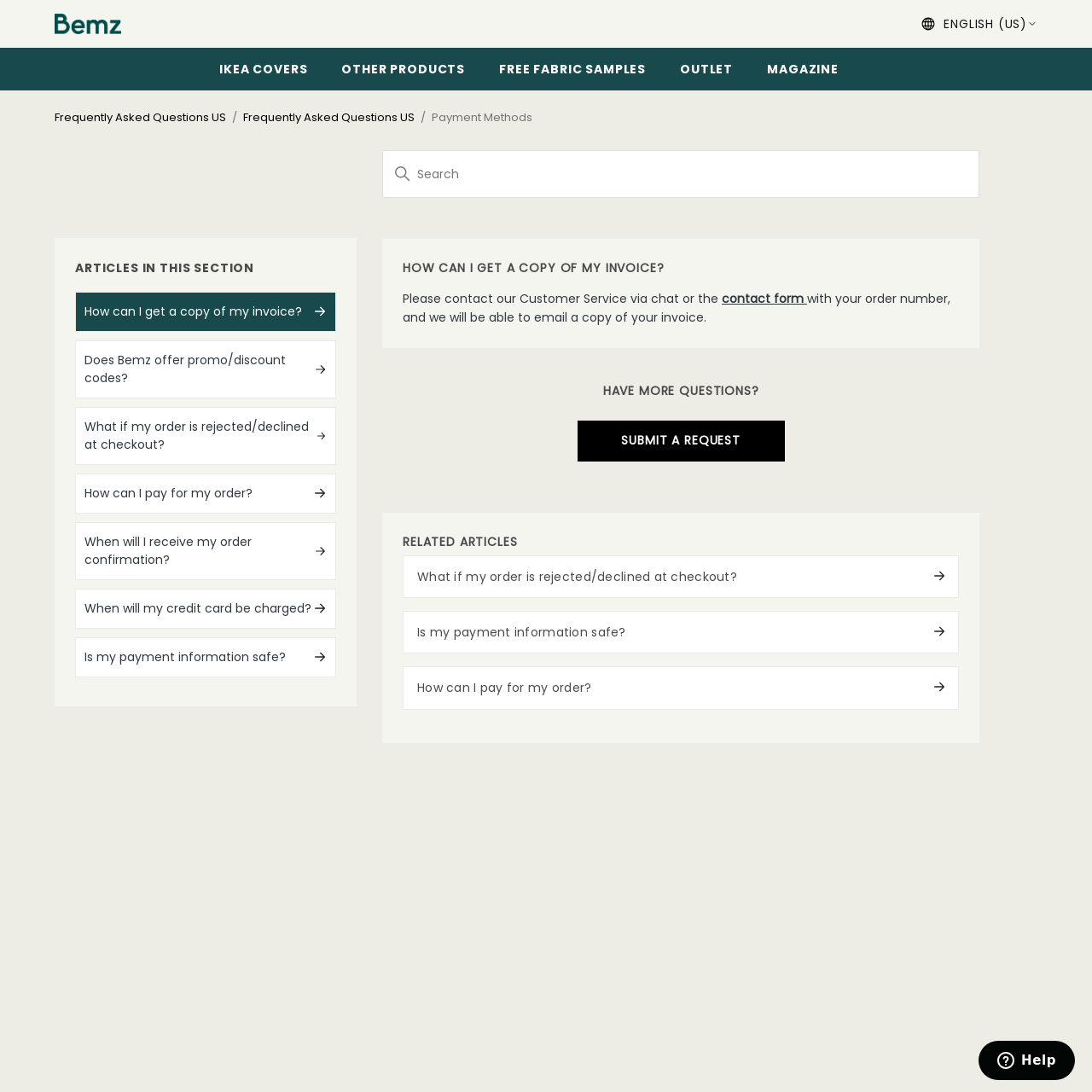Find the bounding box coordinates of the area to click in order to follow the instruction: "Click the 'Frequently Asked Questions US' link".

[0.05, 0.1, 0.207, 0.115]